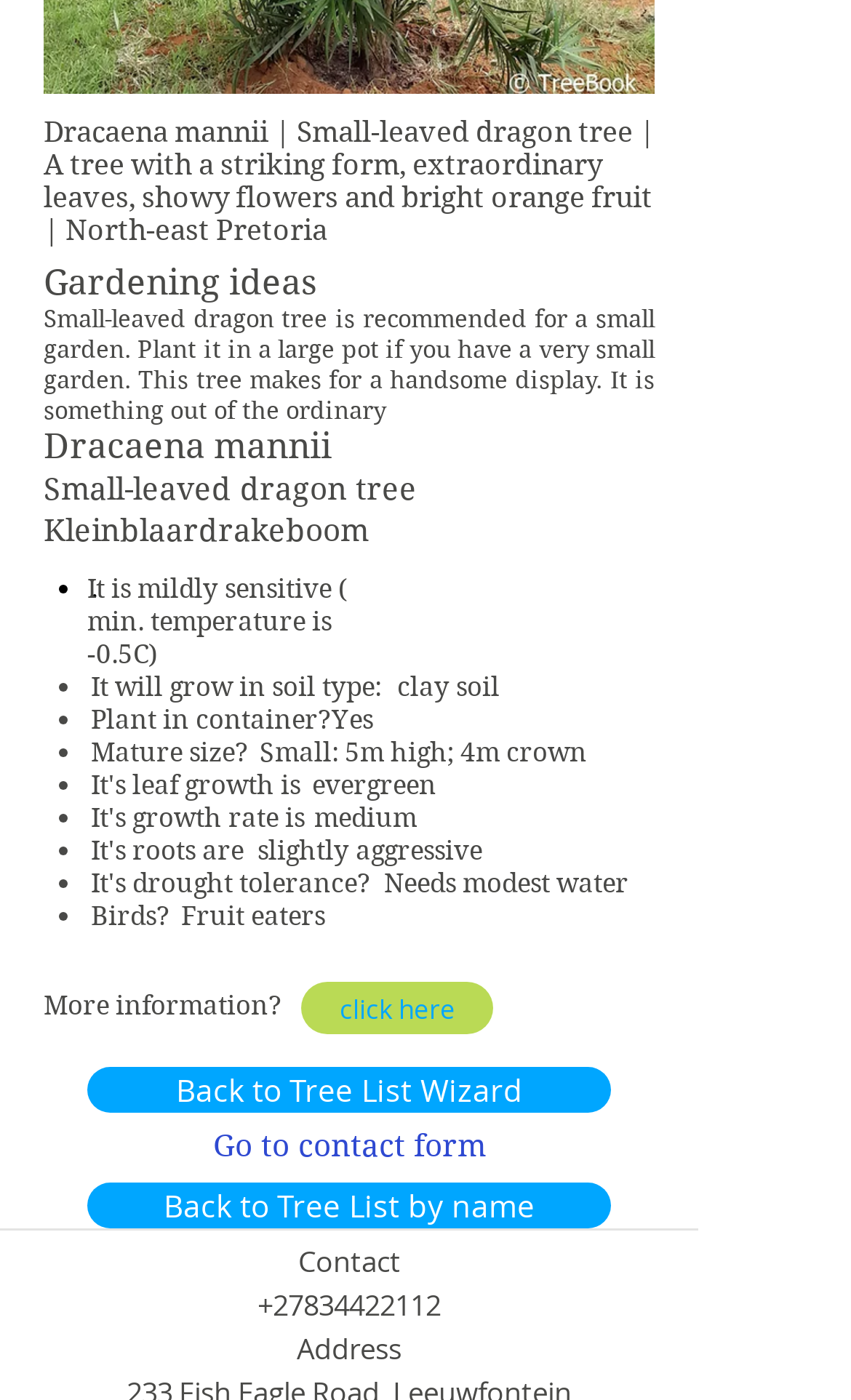What is the minimum temperature this tree can tolerate?
Please provide a single word or phrase in response based on the screenshot.

-0.5C